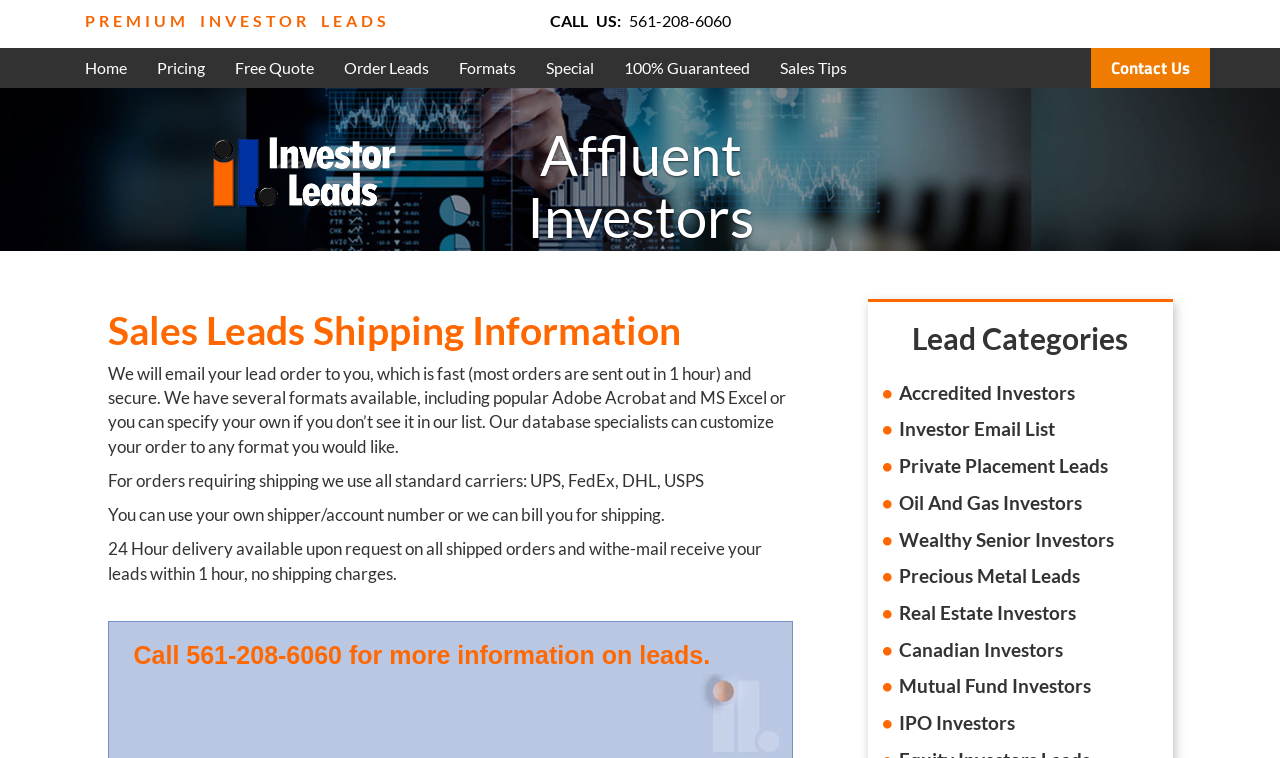Please provide a comprehensive answer to the question based on the screenshot: What is the minimum time to receive leads?

I found the minimum time to receive leads by reading the text under the 'Sales Leads Shipping Information' heading, which says 'We will email your lead order to you, which is fast (most orders are sent out in 1 hour) and secure.' This text is located in the middle of the webpage.